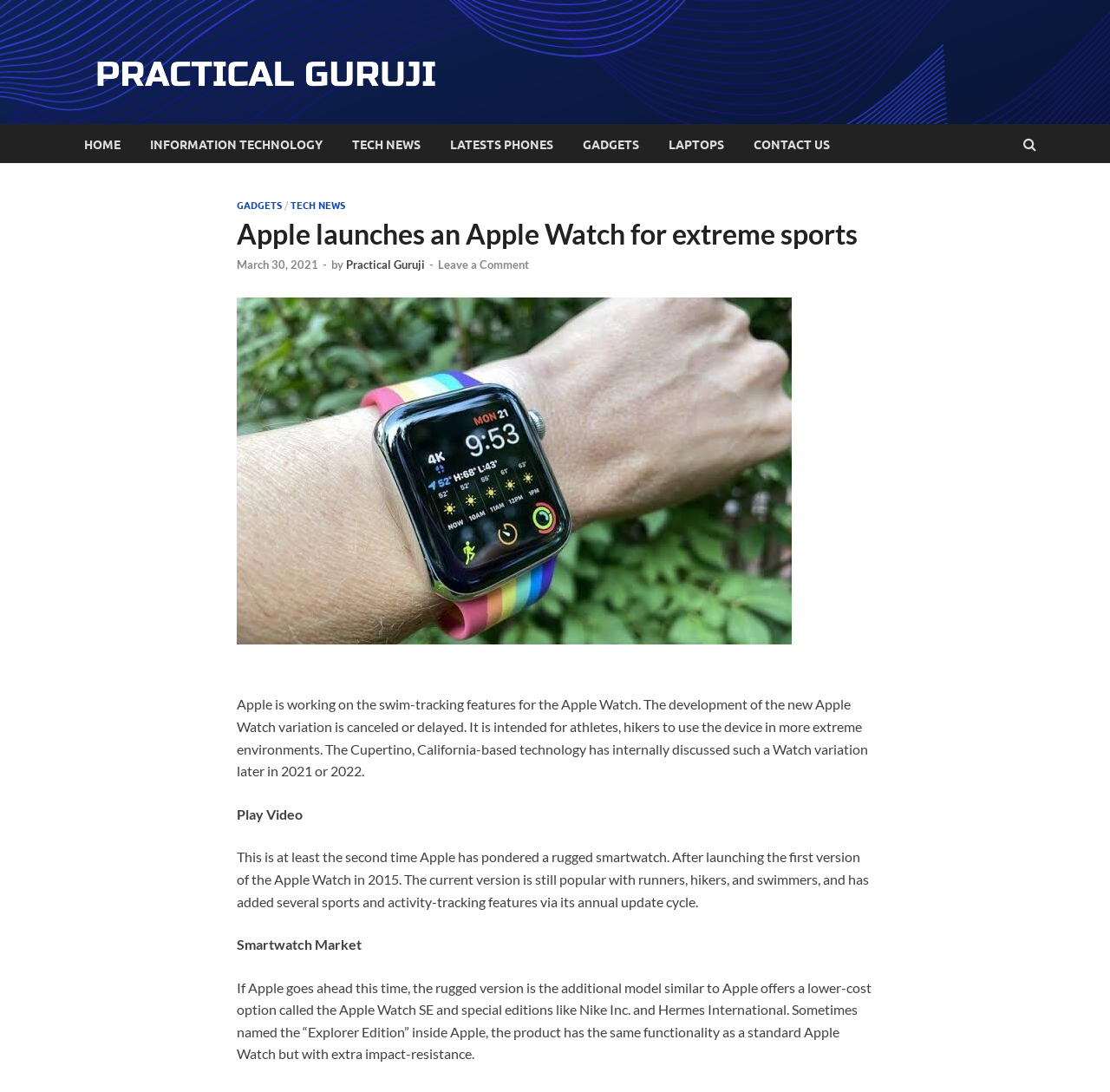Find the bounding box coordinates of the element to click in order to complete the given instruction: "go to home page."

[0.062, 0.114, 0.122, 0.149]